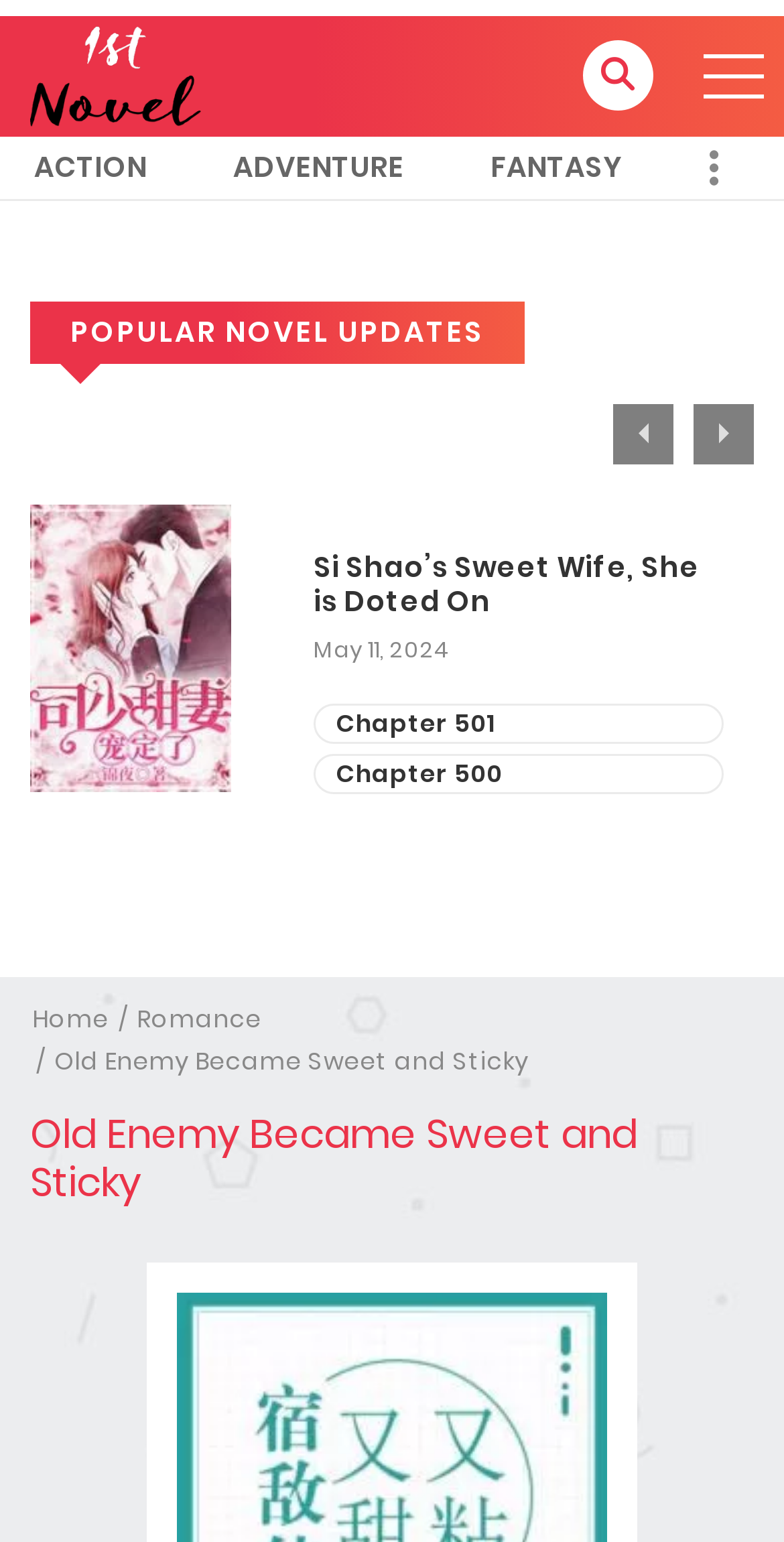Give a one-word or one-phrase response to the question:
What is the latest update date of the novel?

May 11, 2024